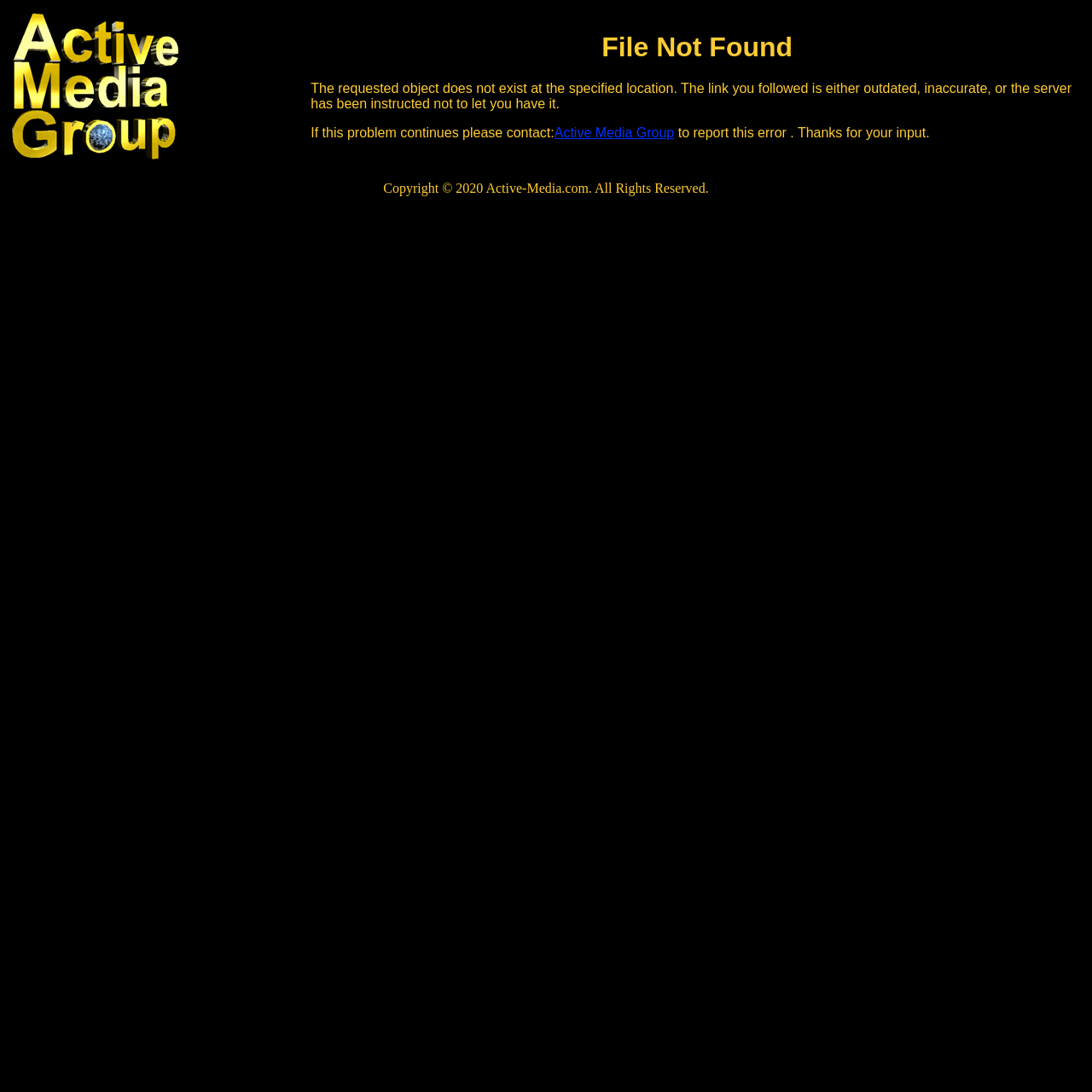Answer the following query with a single word or phrase:
What is the copyright year?

2020